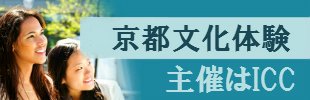Respond to the question with just a single word or phrase: 
What is the weather like in the image?

Sunny